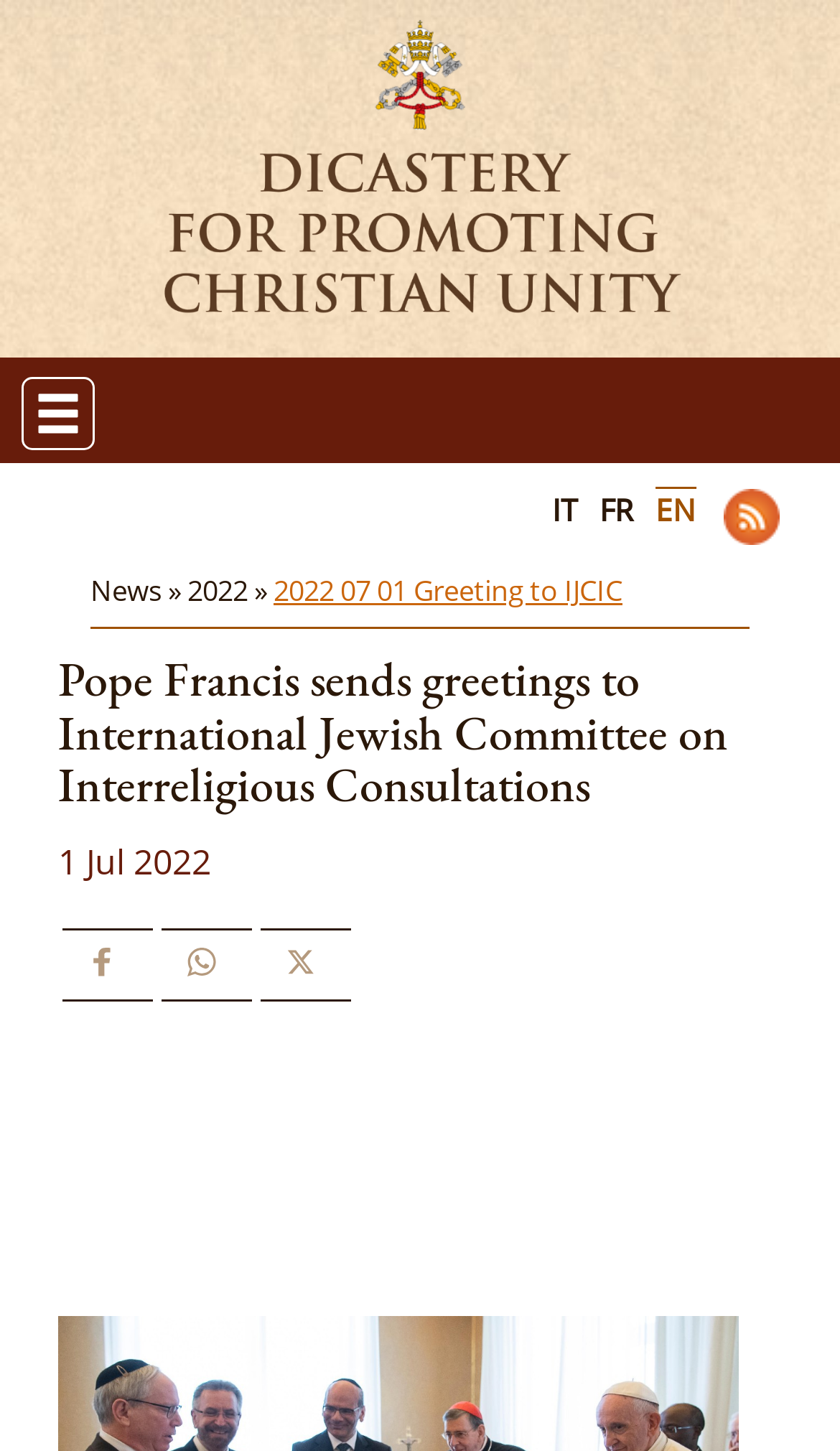Describe all the key features and sections of the webpage thoroughly.

The webpage appears to be a news article or a press release from the Vatican, specifically about Pope Francis sending greetings to the International Jewish Committee on Interreligious Consultations. 

At the top of the page, there are several links, including a link to an RSS feed, language options (IT, FR, EN), and a navigation menu with links to "News" and a specific date "2022". 

Below the navigation menu, the main content of the page is divided into two sections. The top section contains a header with the title "Pope Francis sends greetings to International Jewish Committee on Interreligious Consultations" and a date "1 Jul 2022". 

Below the title, there are three social media icons (Facebook, WhatsApp, and Twitter) aligned horizontally, allowing users to share the article on these platforms.